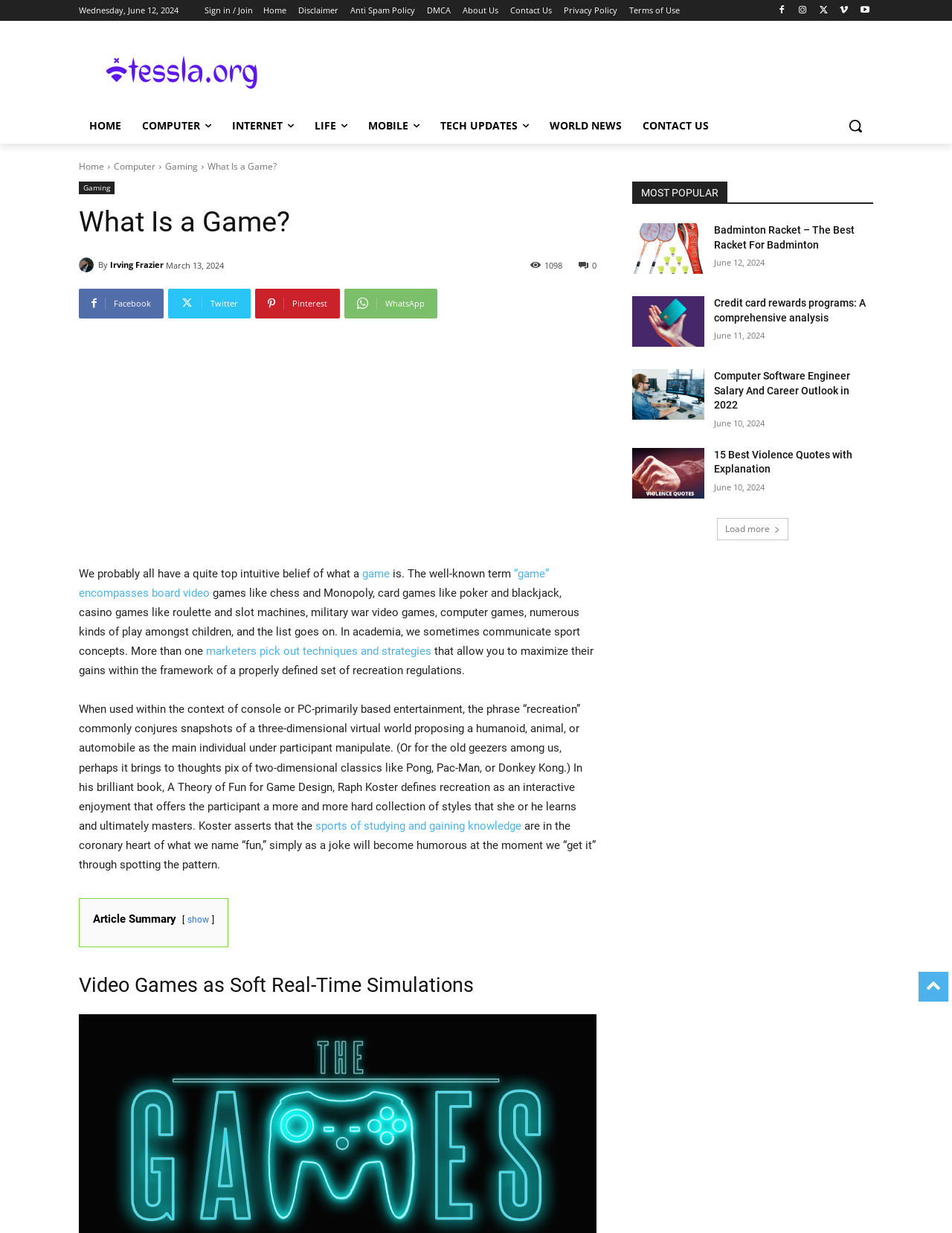What is the category of the article 'Badminton Racket – The Best Racket For Badminton'?
Make sure to answer the question with a detailed and comprehensive explanation.

I found the category of the article by looking at the section where it lists popular articles, and I saw that 'Badminton Racket – The Best Racket For Badminton' is listed under the category 'MOST POPULAR'.